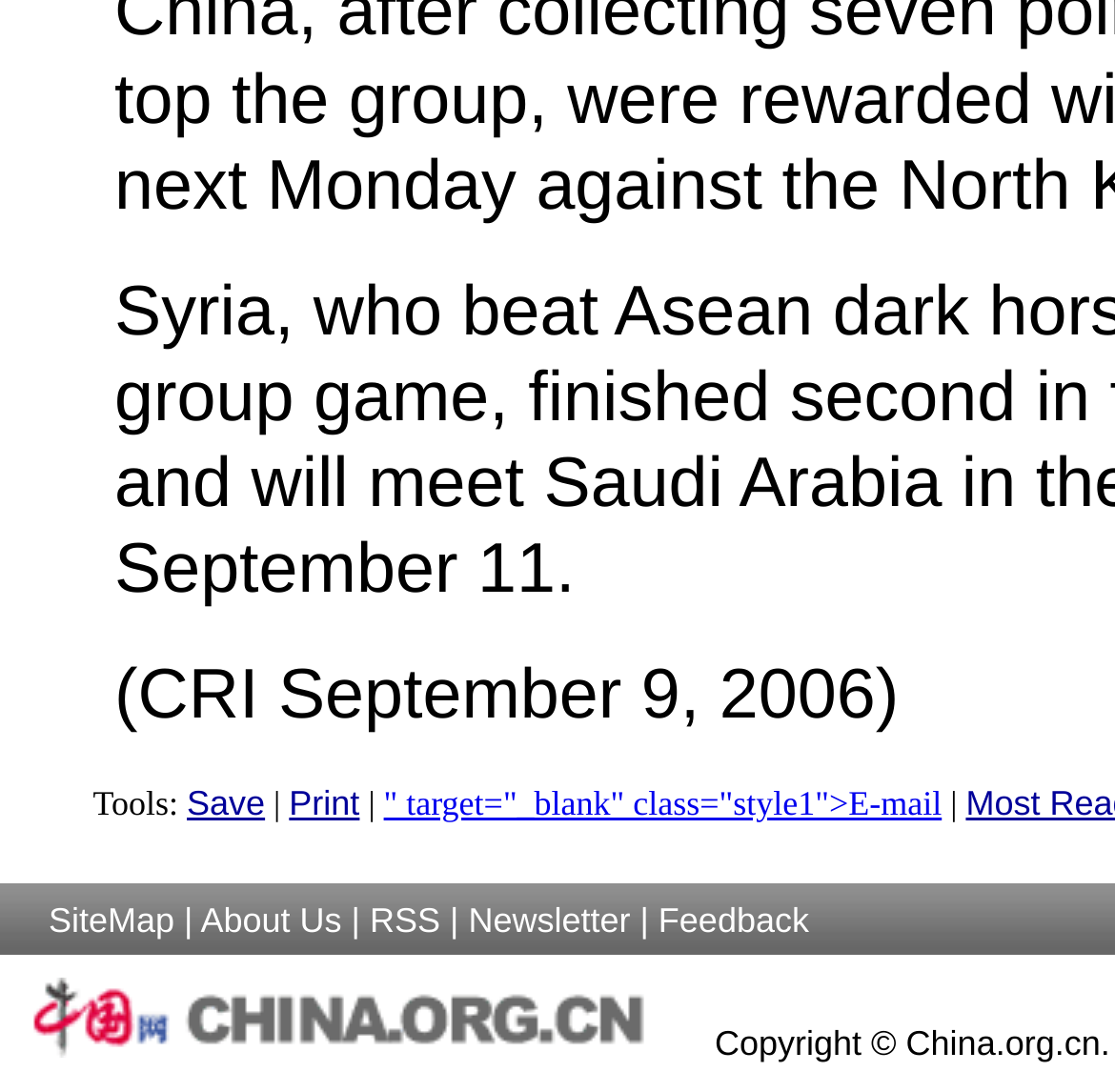Please identify the bounding box coordinates of the clickable region that I should interact with to perform the following instruction: "Print the current page". The coordinates should be expressed as four float numbers between 0 and 1, i.e., [left, top, right, bottom].

[0.259, 0.717, 0.323, 0.754]